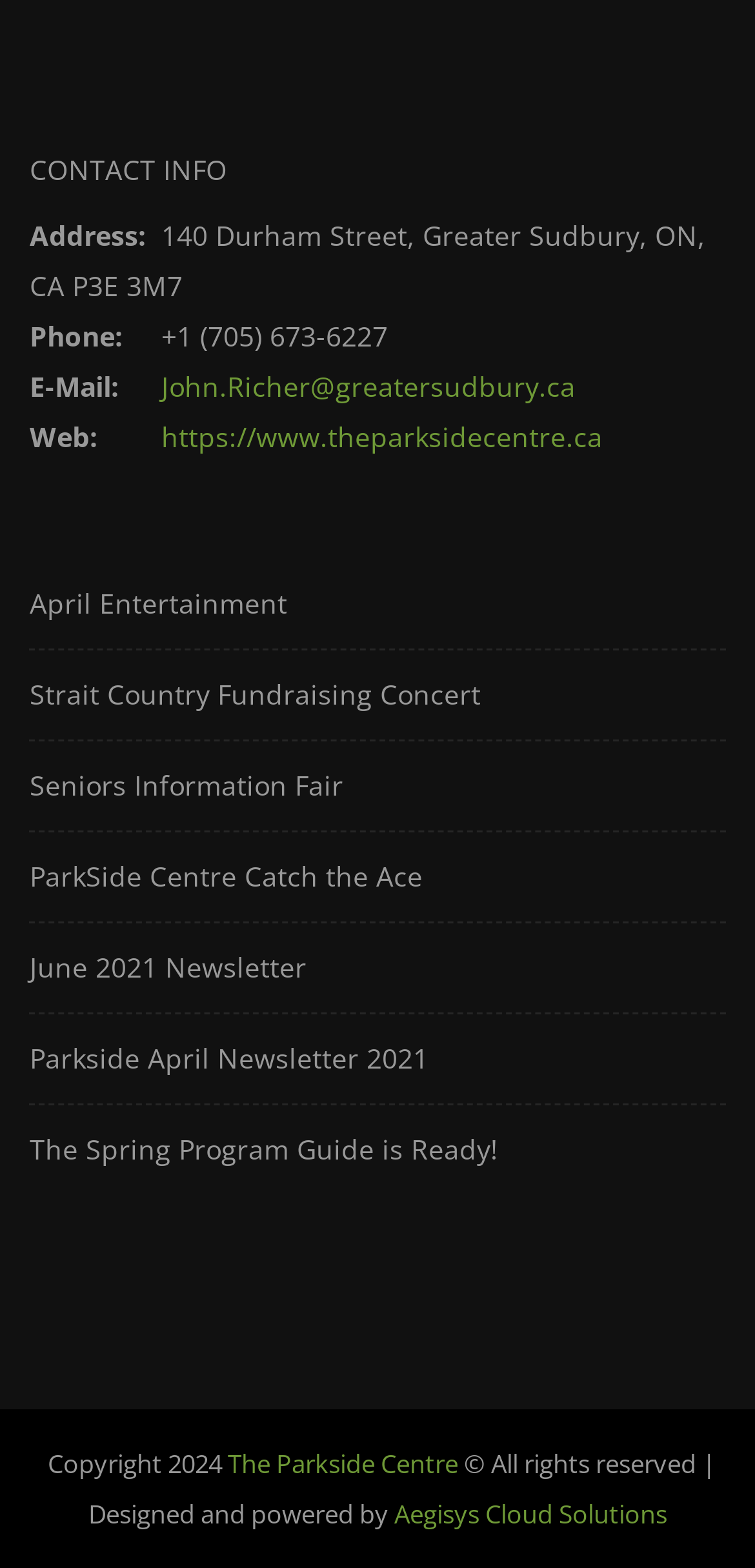Answer the question in a single word or phrase:
What is the address of the Parkside Centre?

140 Durham Street, Greater Sudbury, ON, CA P3E 3M7